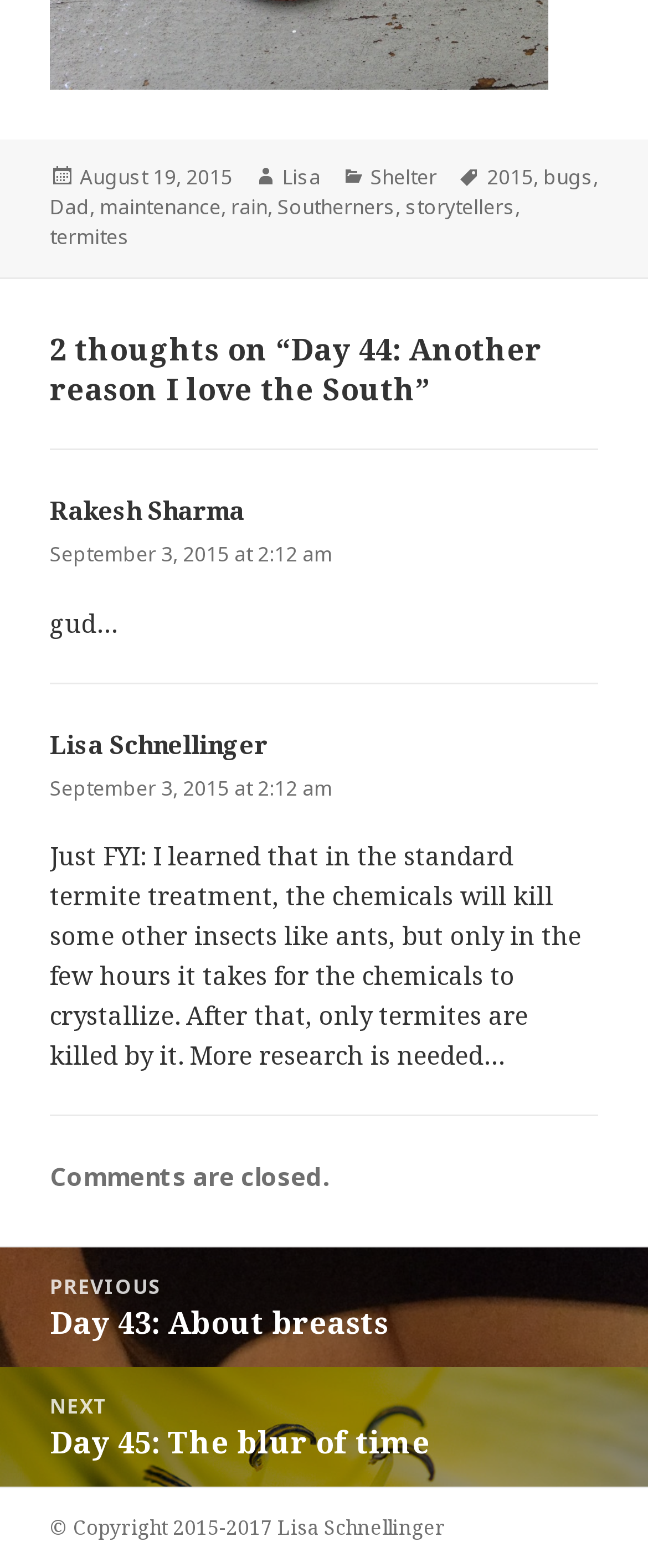Please reply to the following question with a single word or a short phrase:
How many tags are there in this post?

6